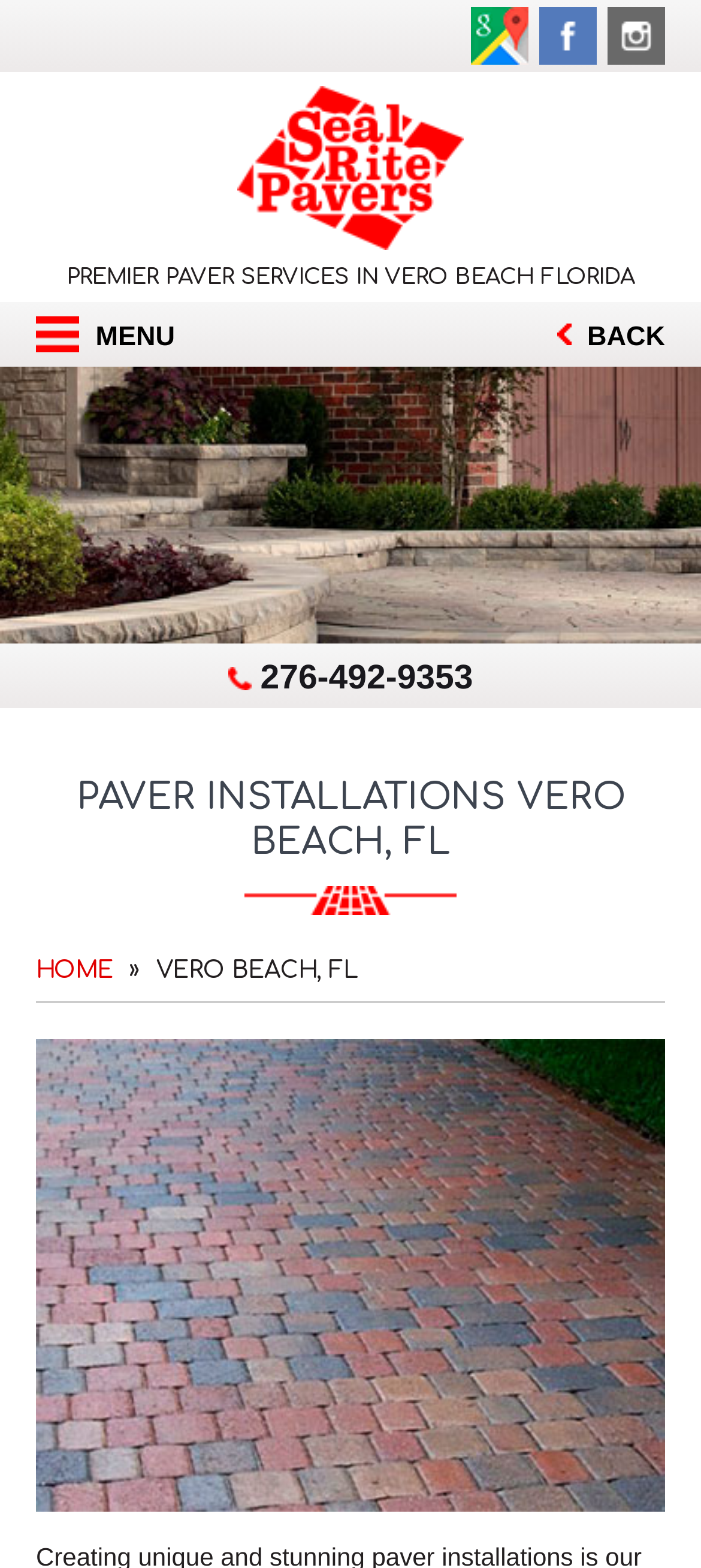Answer the following in one word or a short phrase: 
How many social media links are there?

3